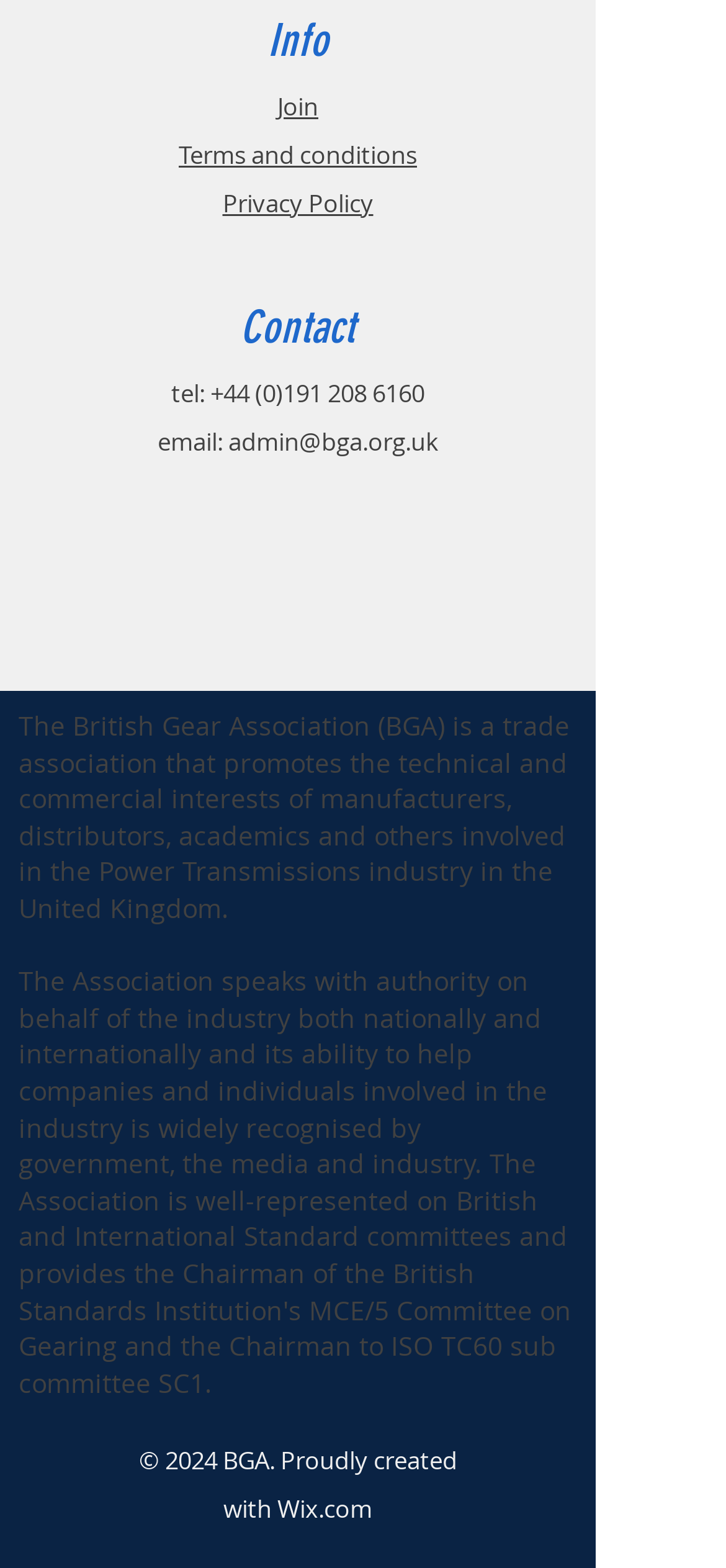What is the email address to contact?
Provide a thorough and detailed answer to the question.

The webpage contains a link with the email address 'admin@bga.org.uk' which is preceded by a static text 'email:', indicating that it is a contact email address.